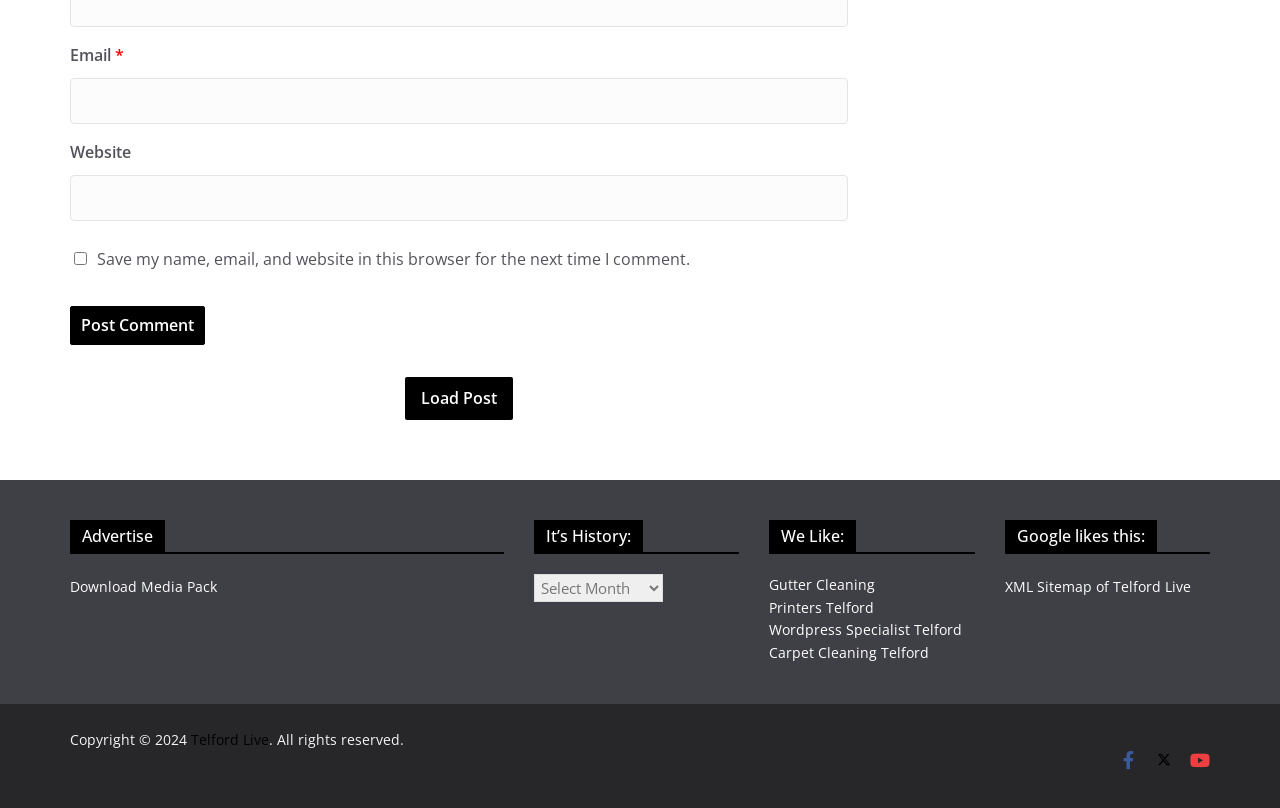Find and specify the bounding box coordinates that correspond to the clickable region for the instruction: "Click the link with the image".

None